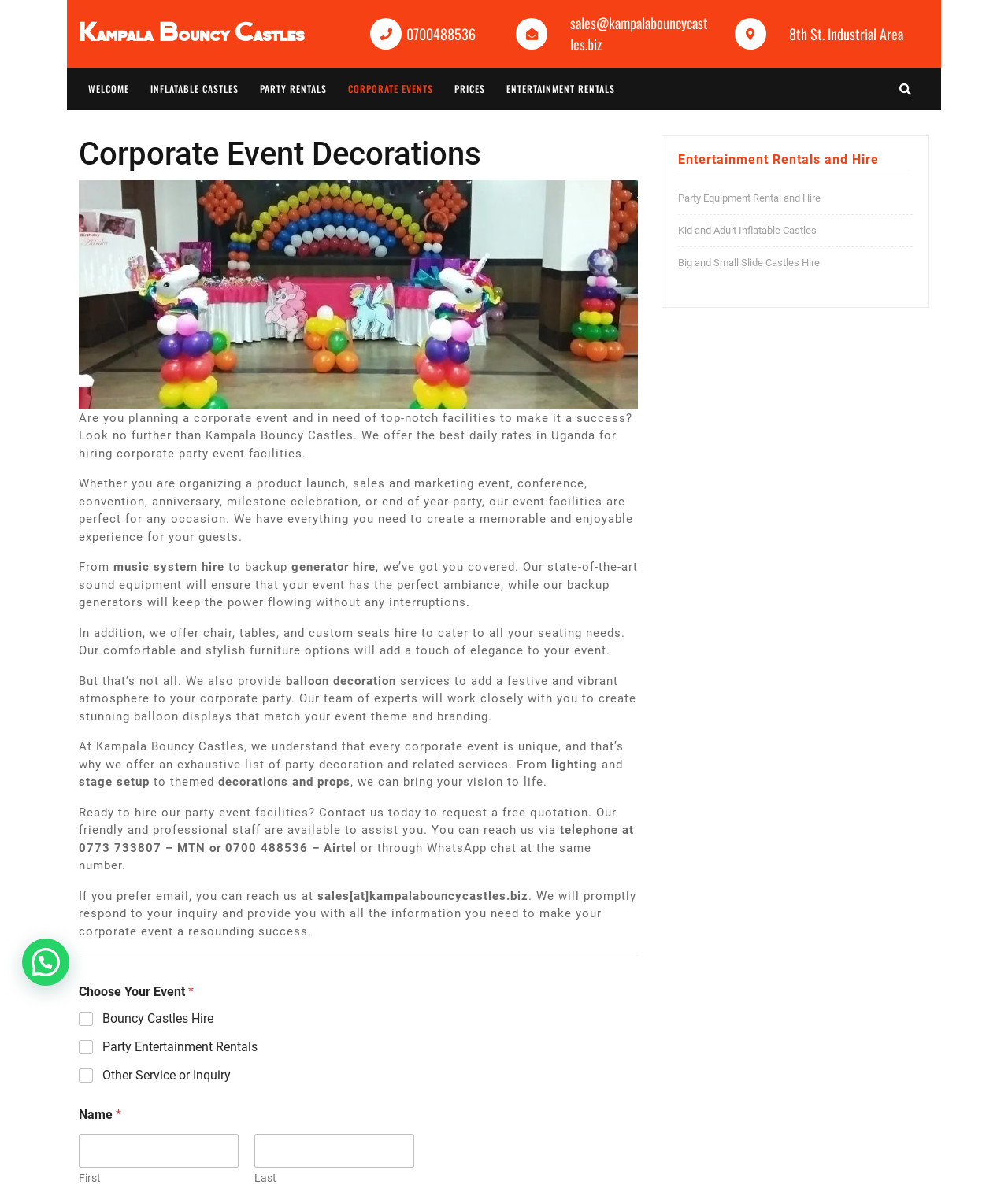Please identify the bounding box coordinates of the clickable region that I should interact with to perform the following instruction: "Enter your first name". The coordinates should be expressed as four float numbers between 0 and 1, i.e., [left, top, right, bottom].

[0.078, 0.948, 0.237, 0.977]